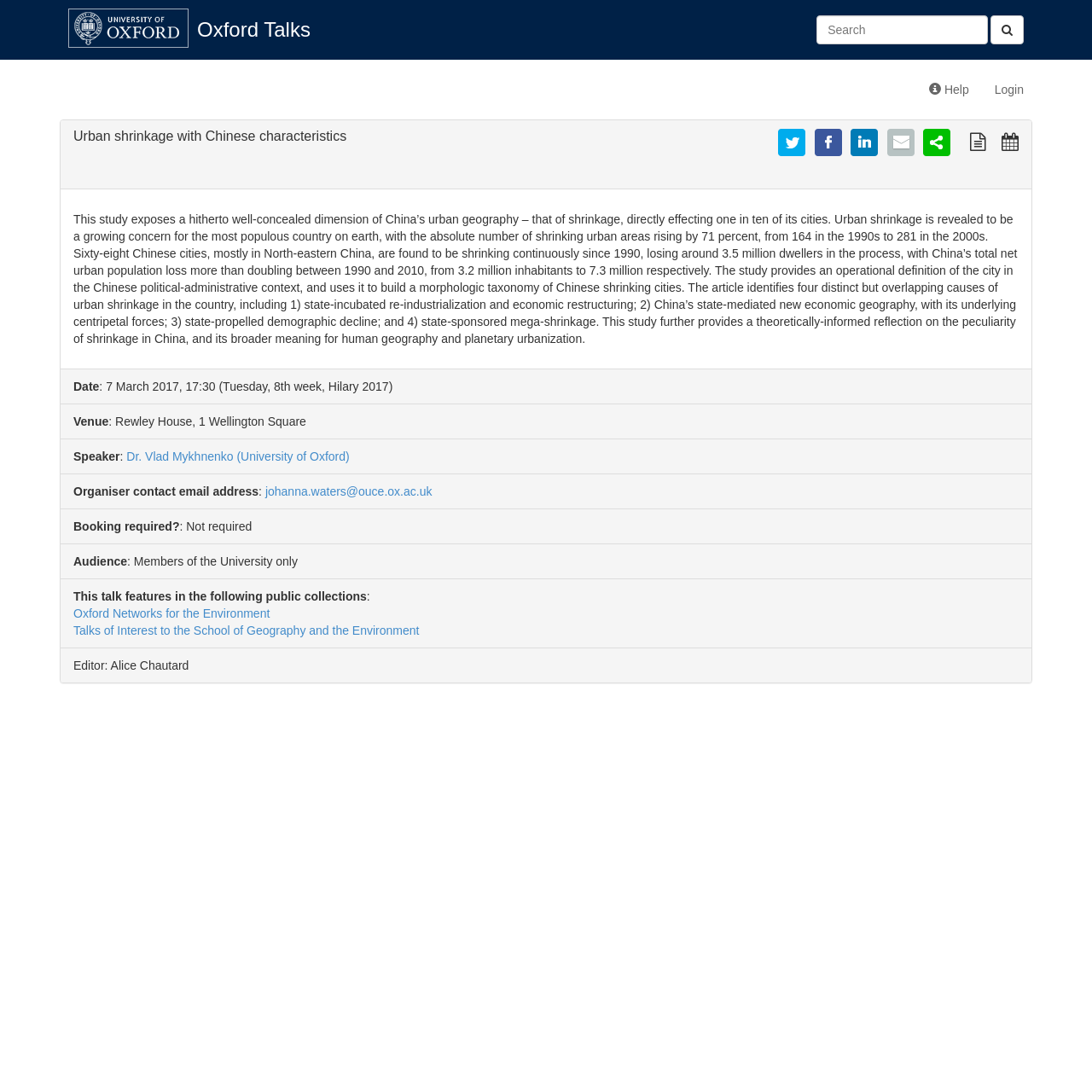Bounding box coordinates are specified in the format (top-left x, top-left y, bottom-right x, bottom-right y). All values are floating point numbers bounded between 0 and 1. Please provide the bounding box coordinate of the region this sentence describes: Refer a Friend

None